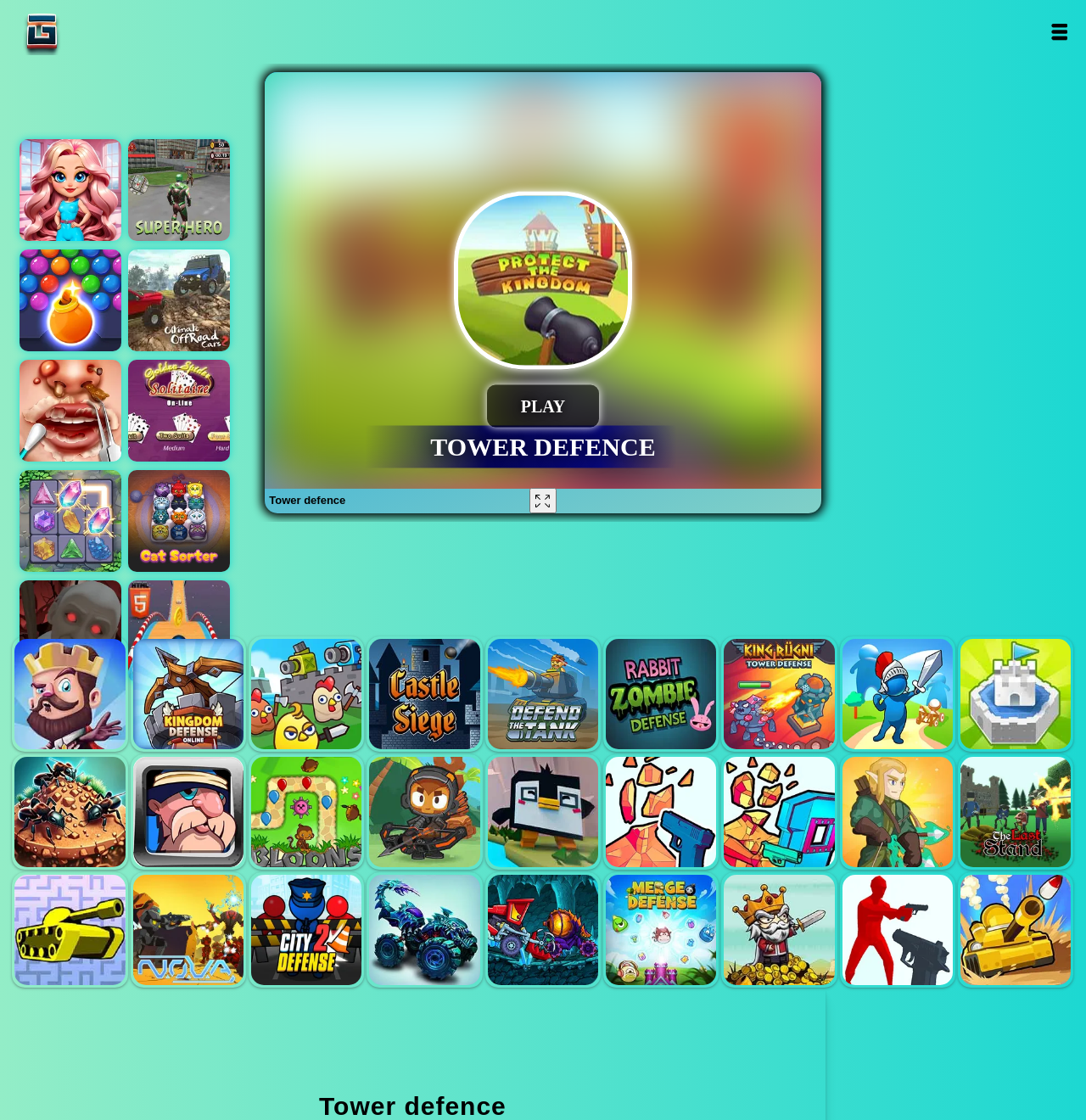Identify the bounding box for the described UI element: "Open".

[0.96, 0.014, 0.99, 0.043]